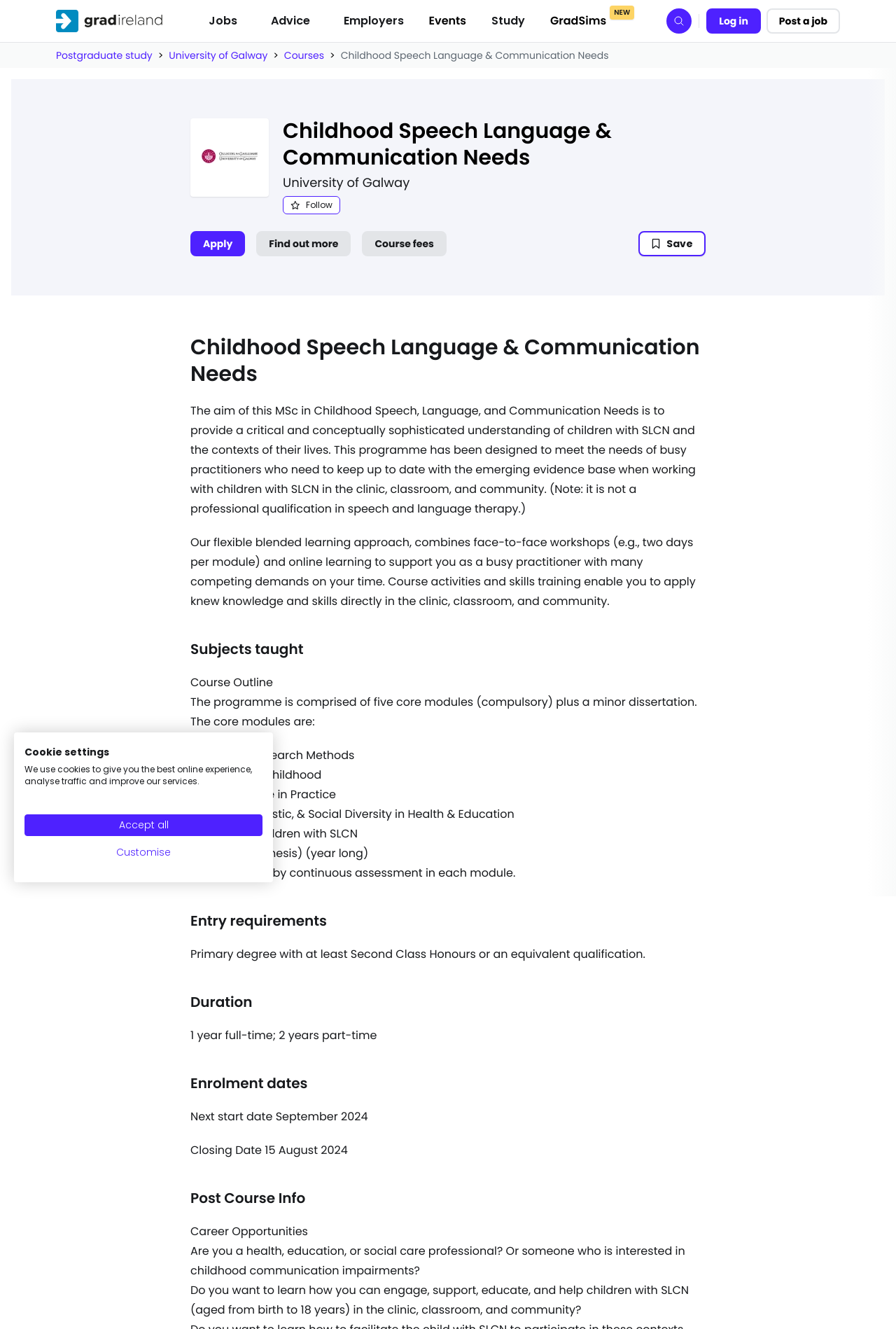Kindly provide the bounding box coordinates of the section you need to click on to fulfill the given instruction: "Click the 'Apply' link".

[0.212, 0.174, 0.274, 0.193]